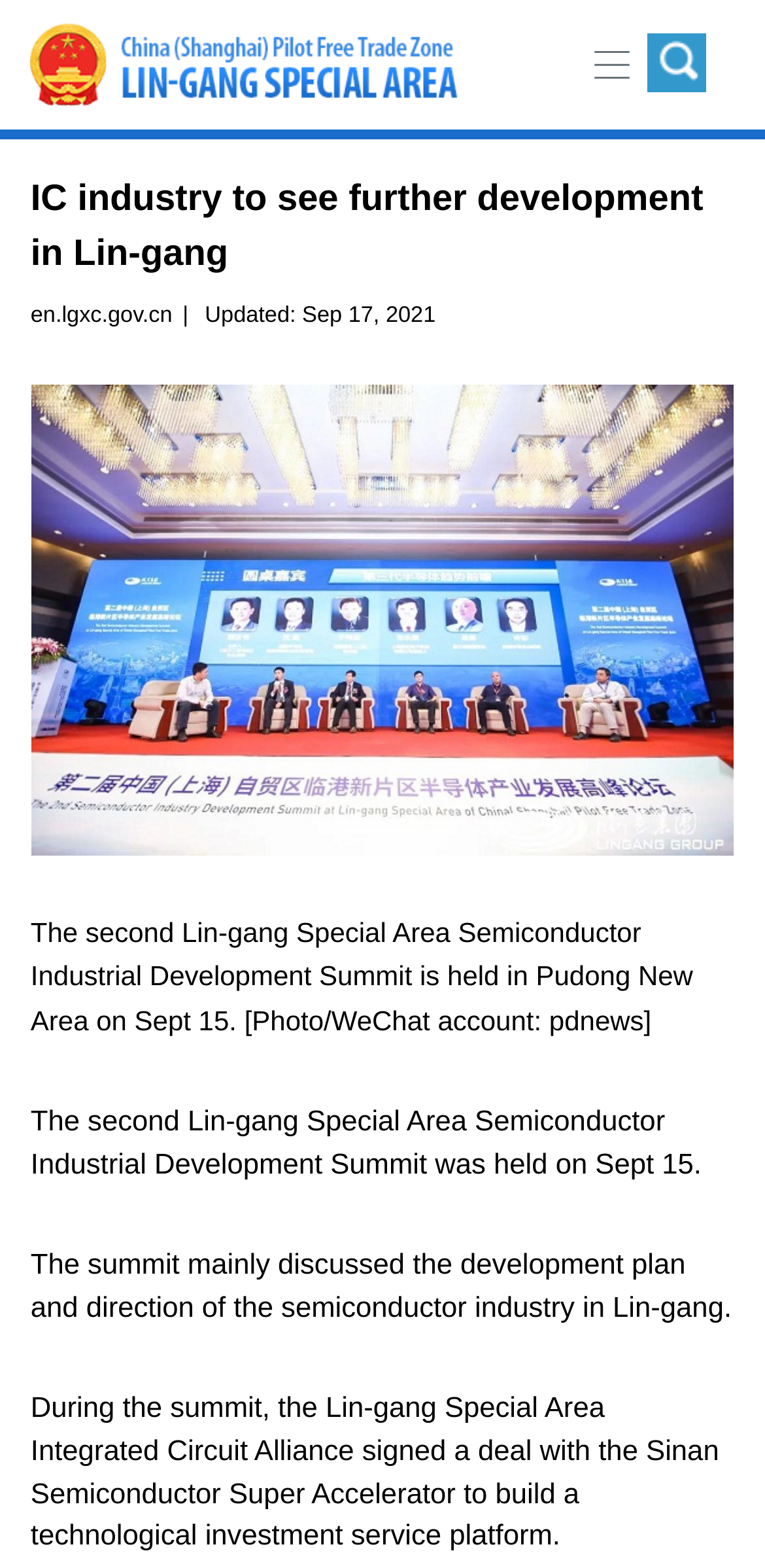Find the bounding box of the web element that fits this description: "btn-nav".

[0.72, 0.0, 0.88, 0.083]